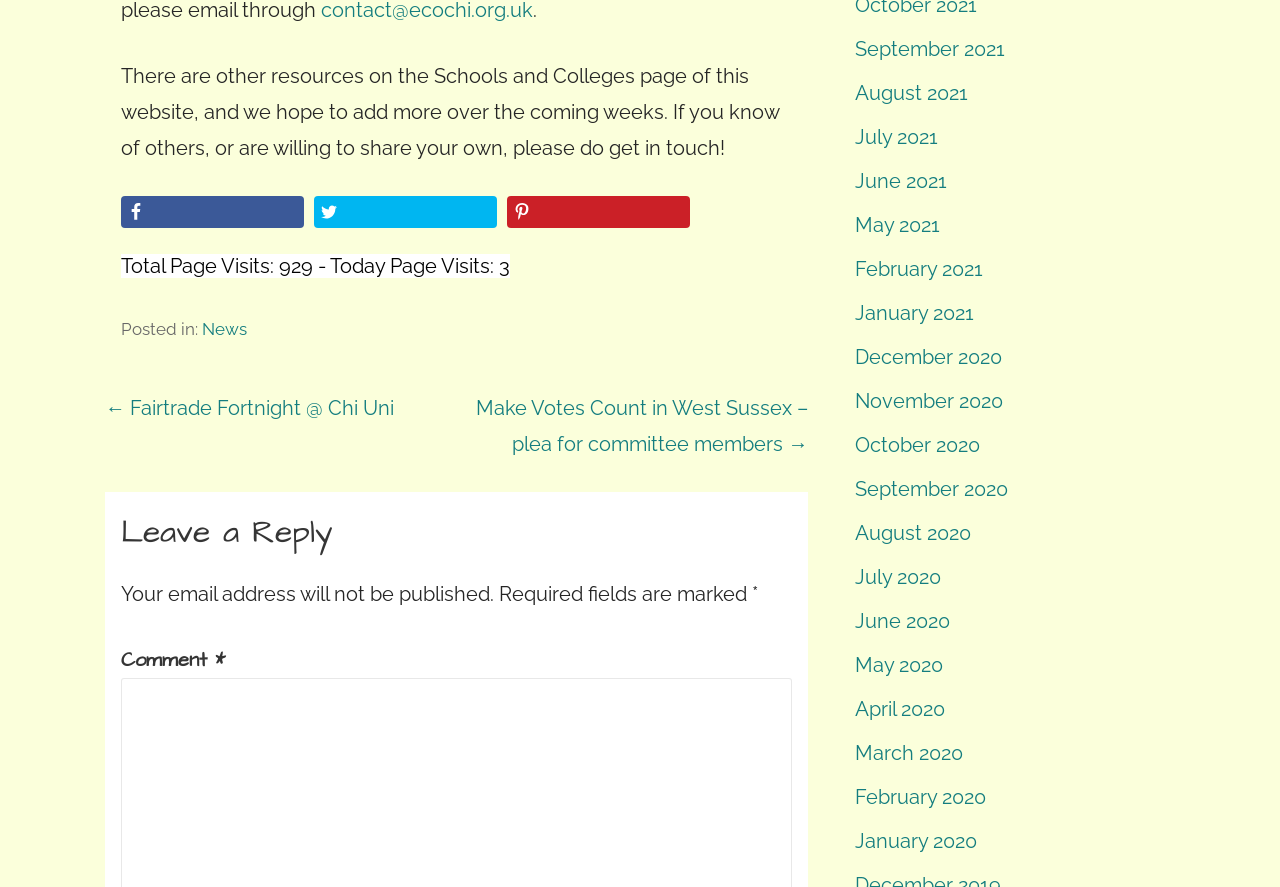Given the element description: "January 2021", predict the bounding box coordinates of this UI element. The coordinates must be four float numbers between 0 and 1, given as [left, top, right, bottom].

[0.668, 0.34, 0.761, 0.367]